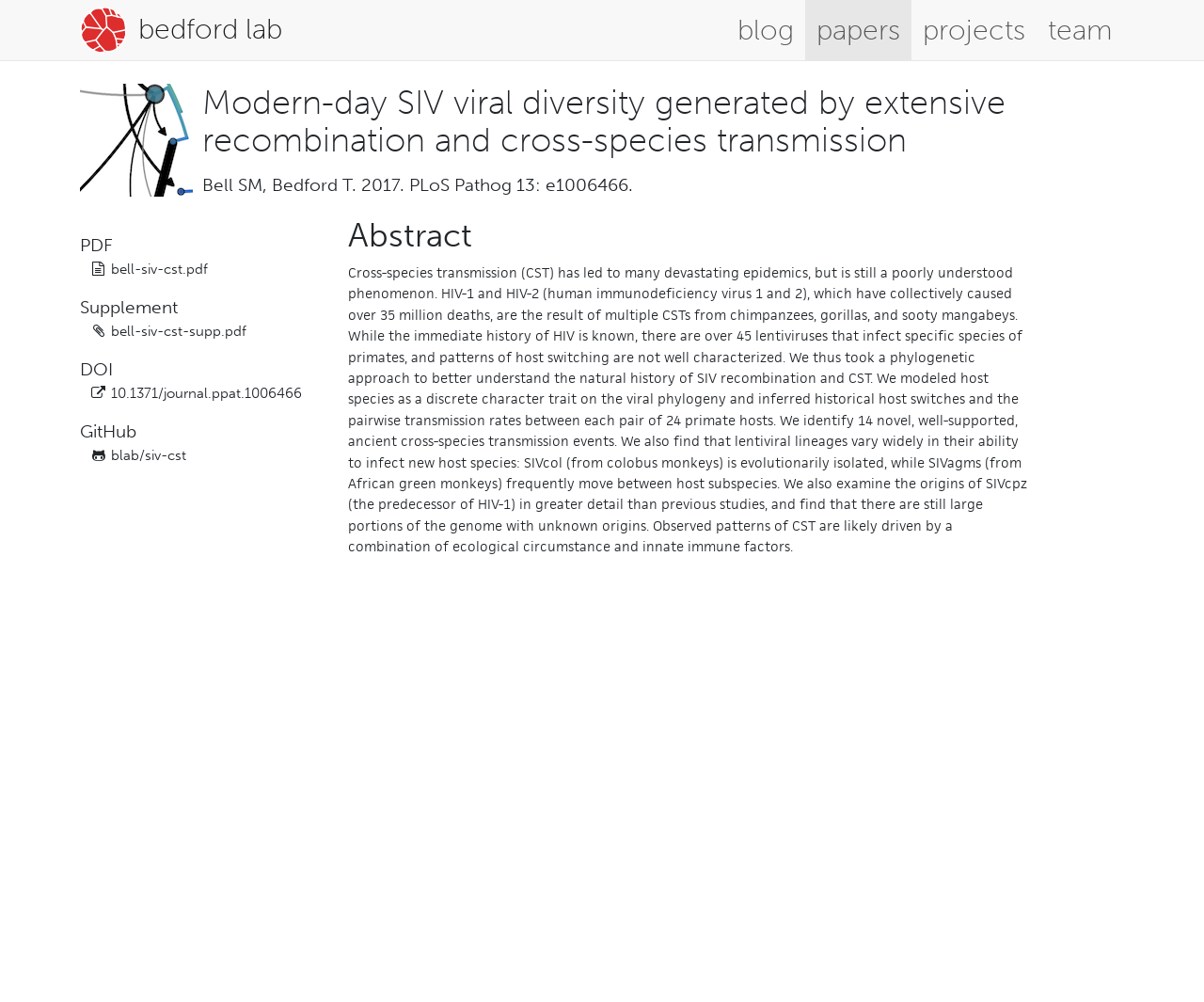Determine the bounding box coordinates of the clickable element to achieve the following action: 'download PDF'. Provide the coordinates as four float values between 0 and 1, formatted as [left, top, right, bottom].

[0.092, 0.26, 0.173, 0.277]